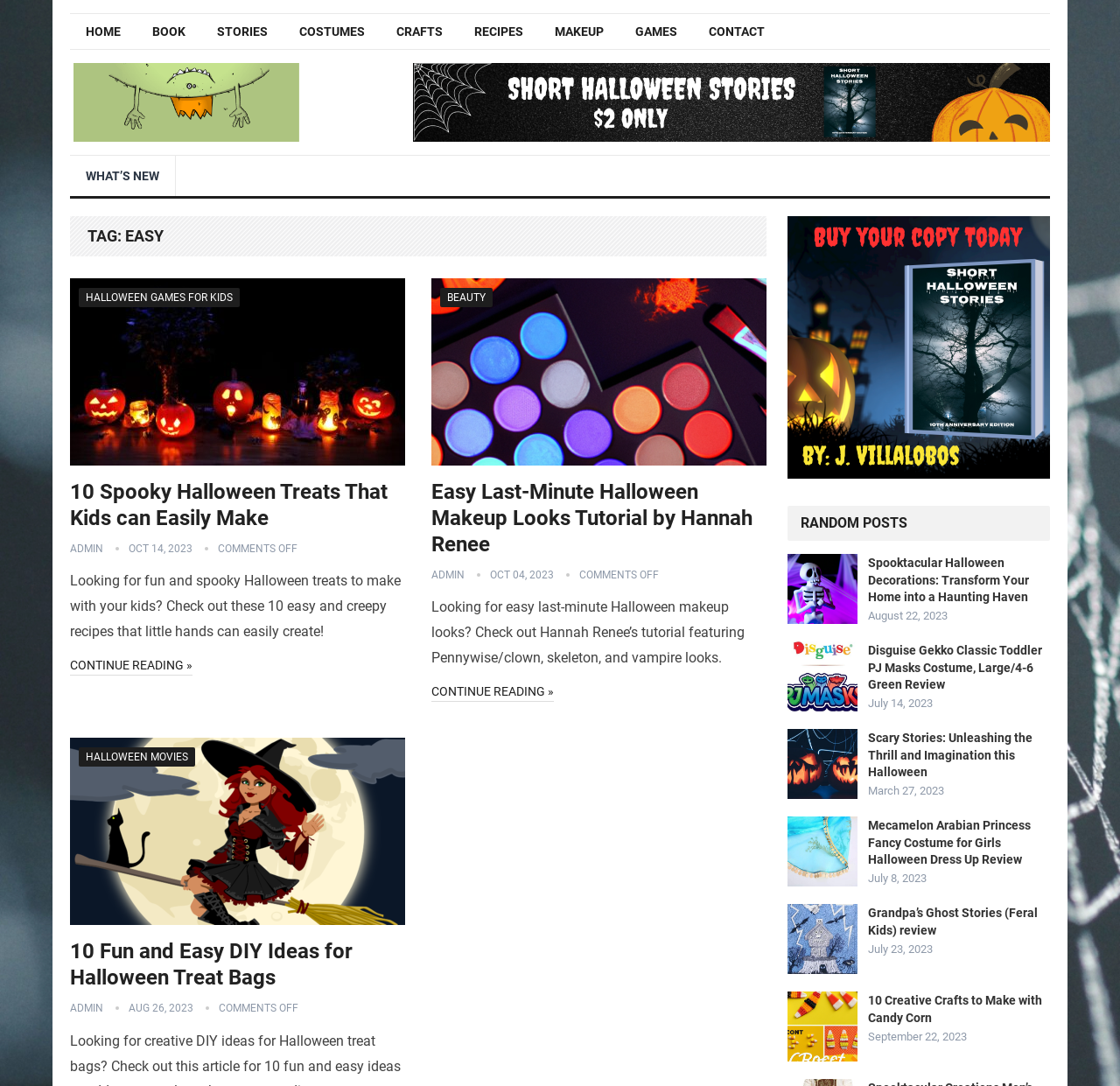Give a concise answer of one word or phrase to the question: 
How many Halloween treat recipes are listed?

10